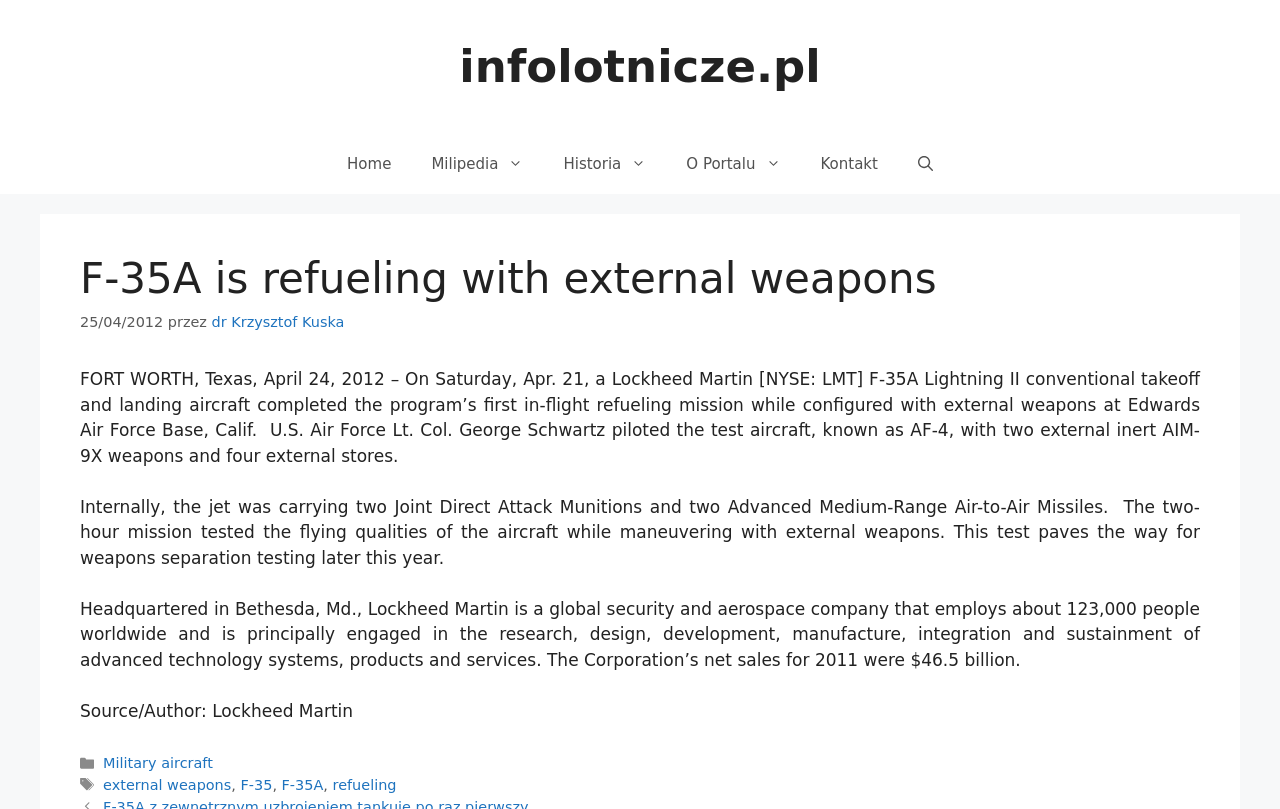Please determine the bounding box coordinates of the element's region to click for the following instruction: "visit historia page".

[0.425, 0.166, 0.521, 0.24]